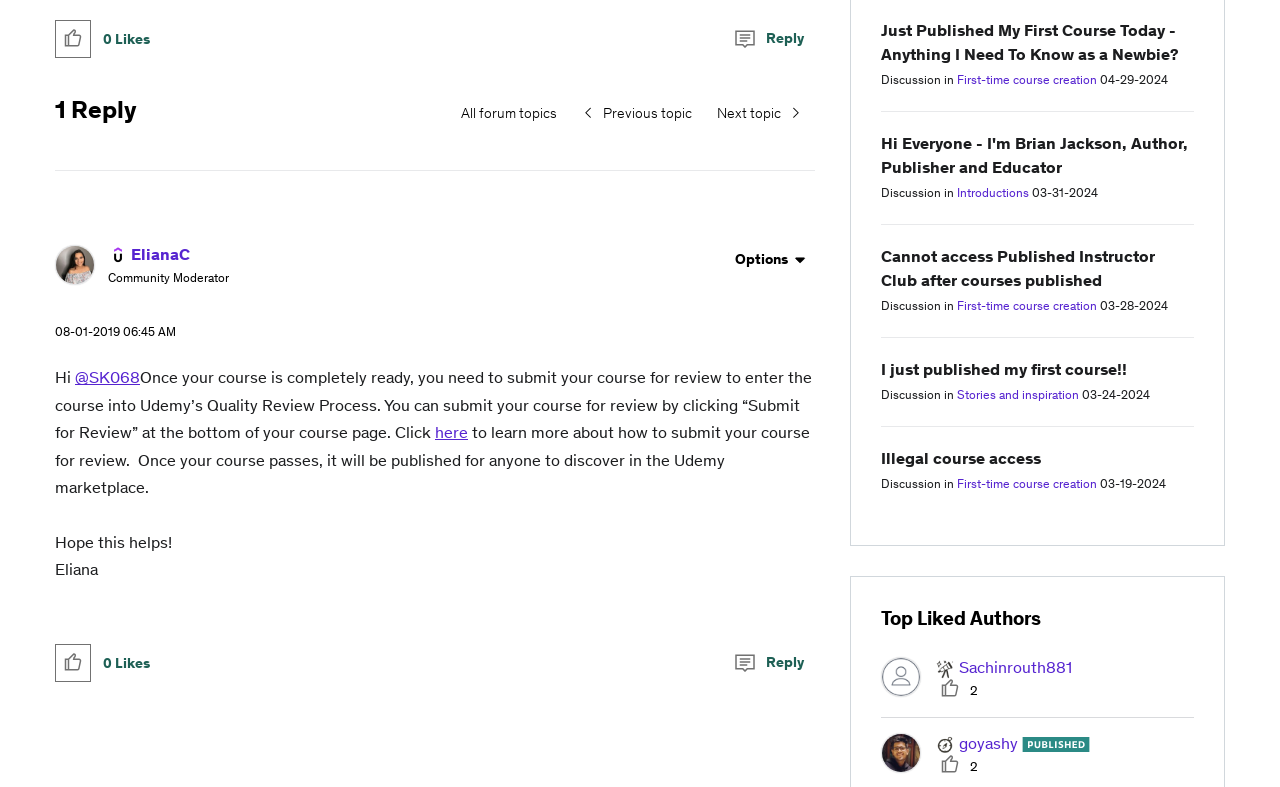Extract the bounding box for the UI element that matches this description: "Next topic".

[0.55, 0.119, 0.637, 0.167]